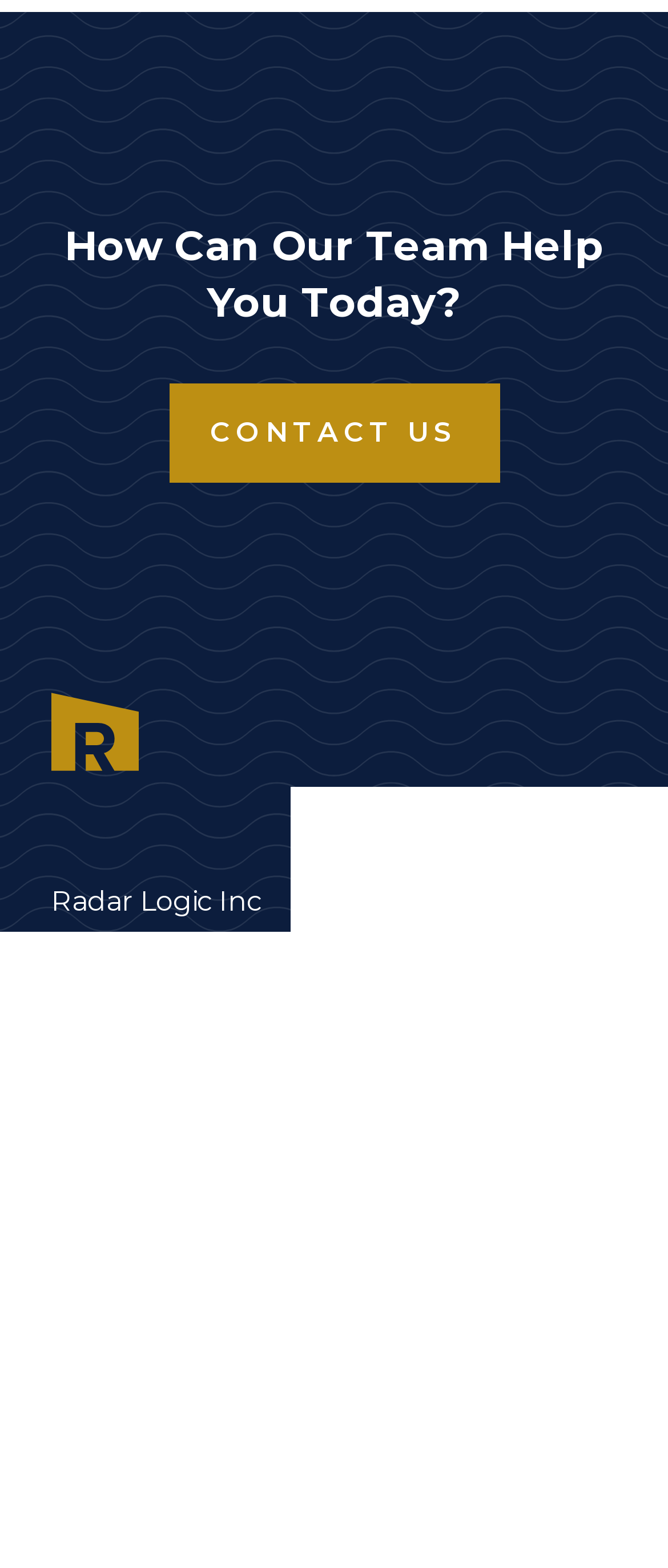Locate the bounding box of the UI element defined by this description: "(212) 965-0300". The coordinates should be given as four float numbers between 0 and 1, formatted as [left, top, right, bottom].

[0.134, 0.717, 0.437, 0.738]